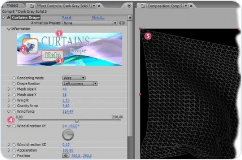Describe thoroughly the contents of the image.

The image showcases a user interface from the "AlphaPlugins Curtains" plugin designed for Adobe After Effects. On the left side, the panel displays various settings and options associated with fabric motion effects, such as parameters for the cloth behavior, textures, and animation styles. The right side features a visual representation of a mesh, indicating how the curtains will simulate motion in response to wind or user input. This plugin enhances video presentations by providing realistic fabric movements, making it a valuable tool for video editors and motion graphic artists looking to add depth and dynamic elements to their projects.